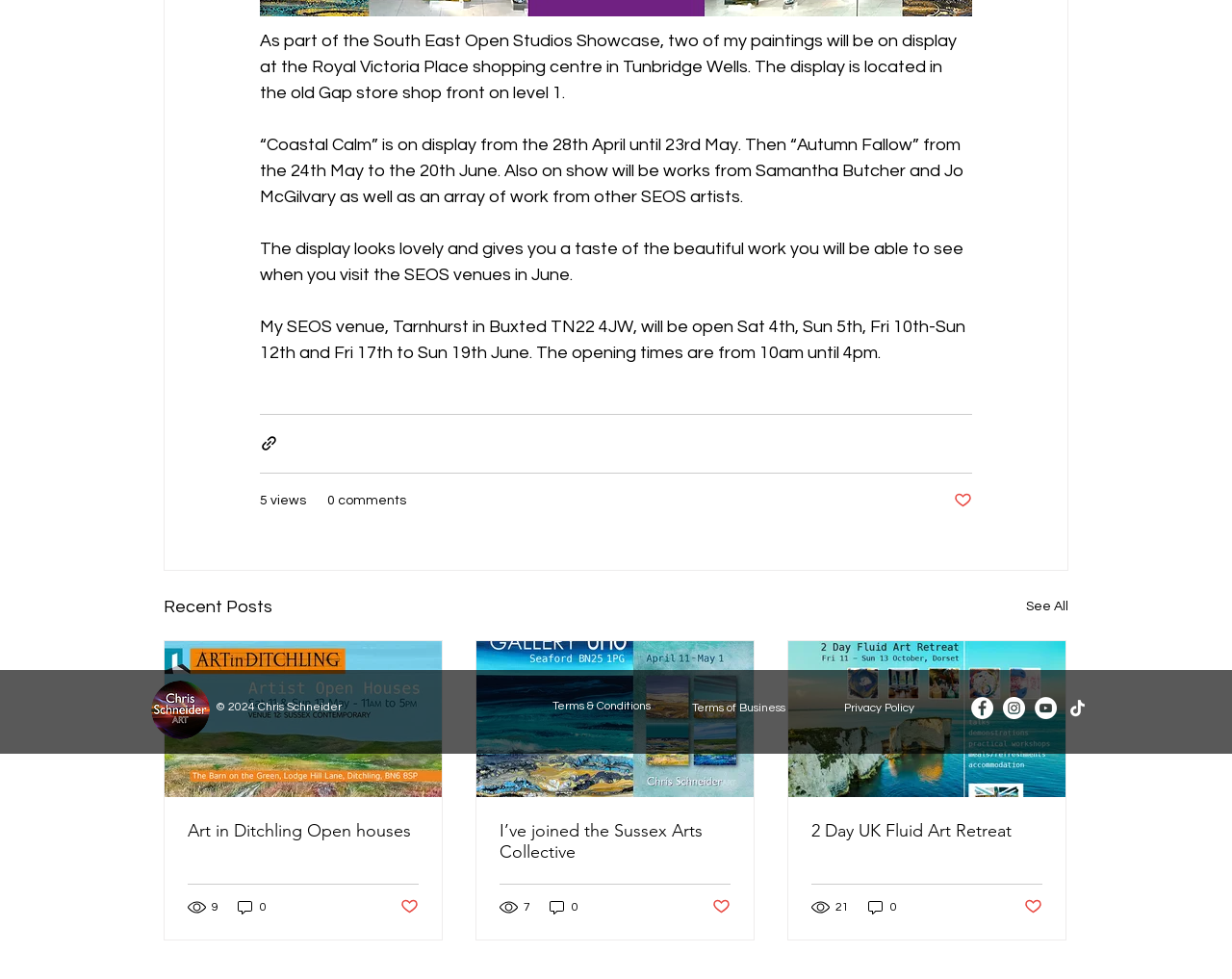Given the element description "Art in Ditchling Open houses" in the screenshot, predict the bounding box coordinates of that UI element.

[0.152, 0.837, 0.34, 0.859]